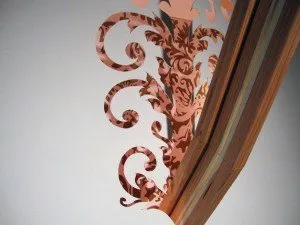Respond concisely with one word or phrase to the following query:
Where is Seed Space located?

Nashville, TN